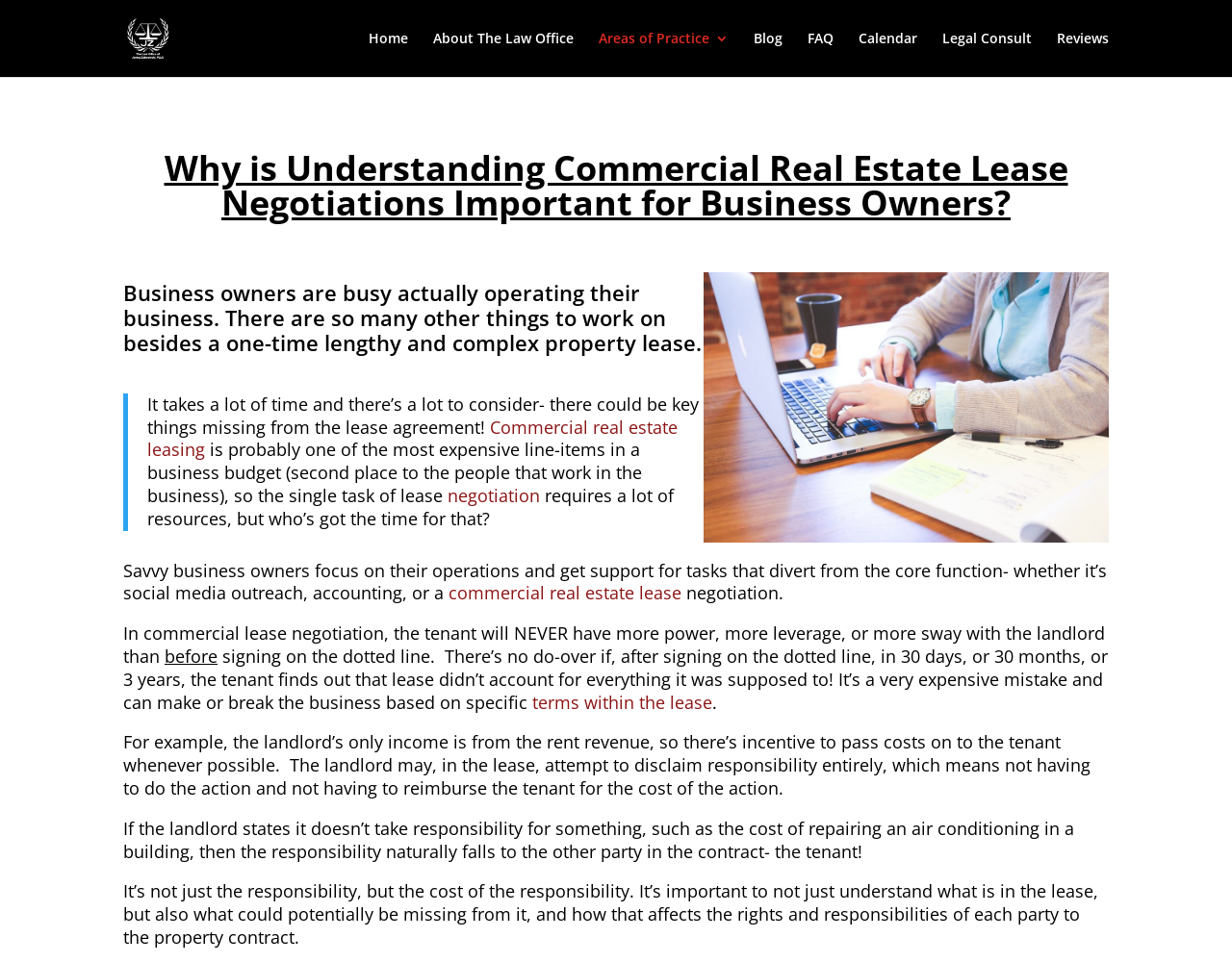Based on what you see in the screenshot, provide a thorough answer to this question: What is the landlord's primary income source?

The webpage mentions that the landlord's only income is from rent revenue, which is why they may have an incentive to pass costs on to the tenant whenever possible.